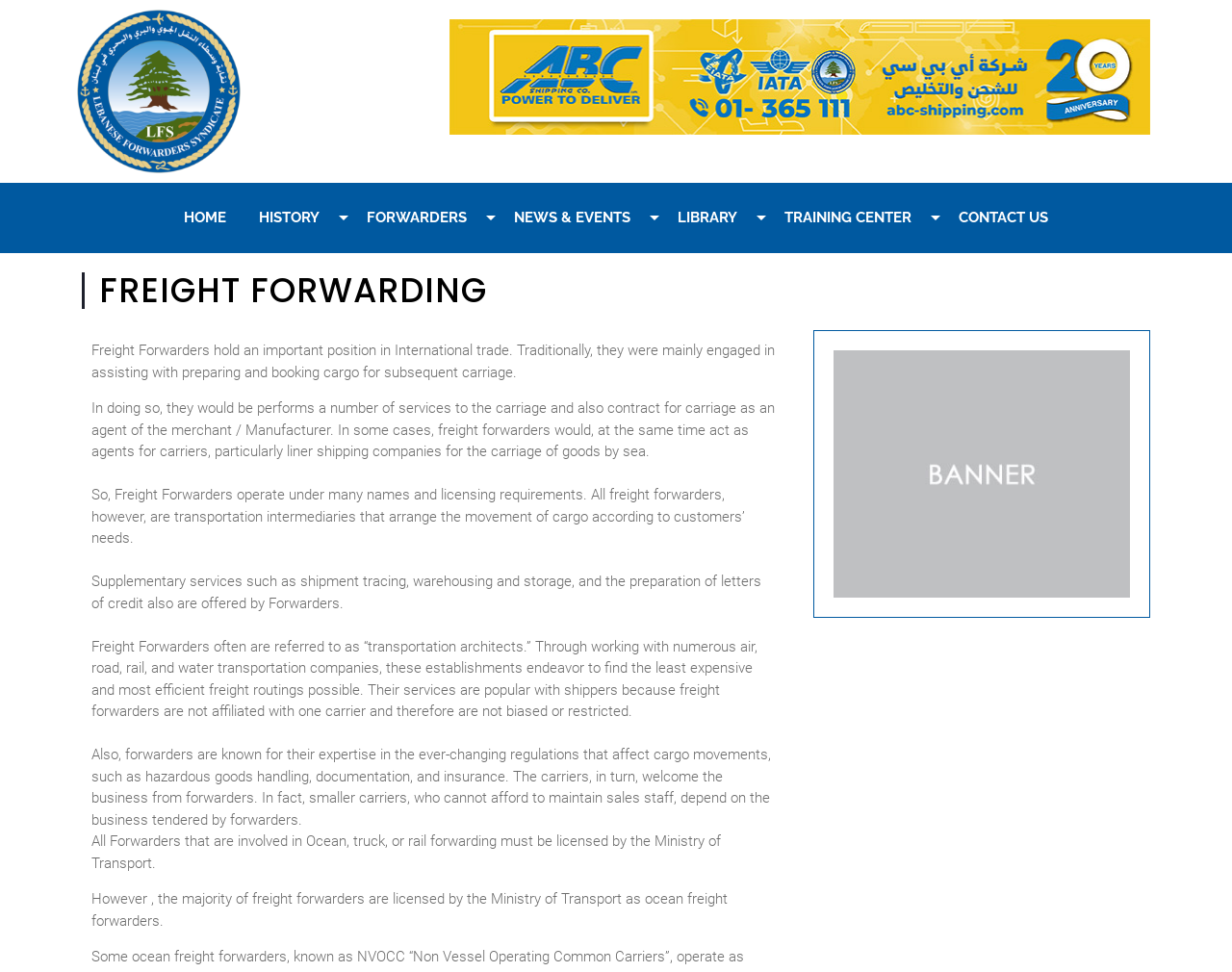Given the description: "Resources", determine the bounding box coordinates of the UI element. The coordinates should be formatted as four float numbers between 0 and 1, [left, top, right, bottom].

None